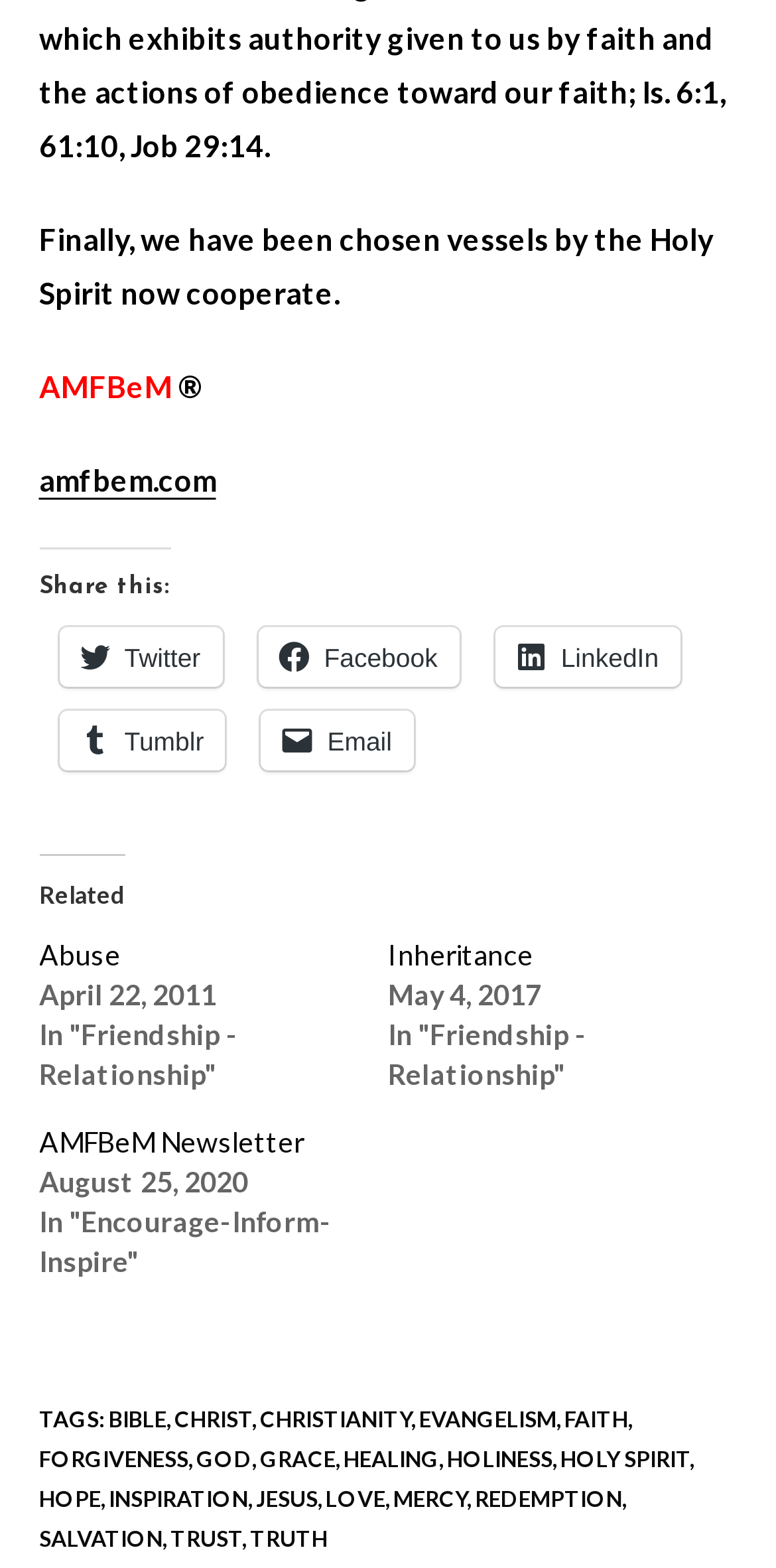Identify the bounding box coordinates of the part that should be clicked to carry out this instruction: "Learn about Human Resources".

None